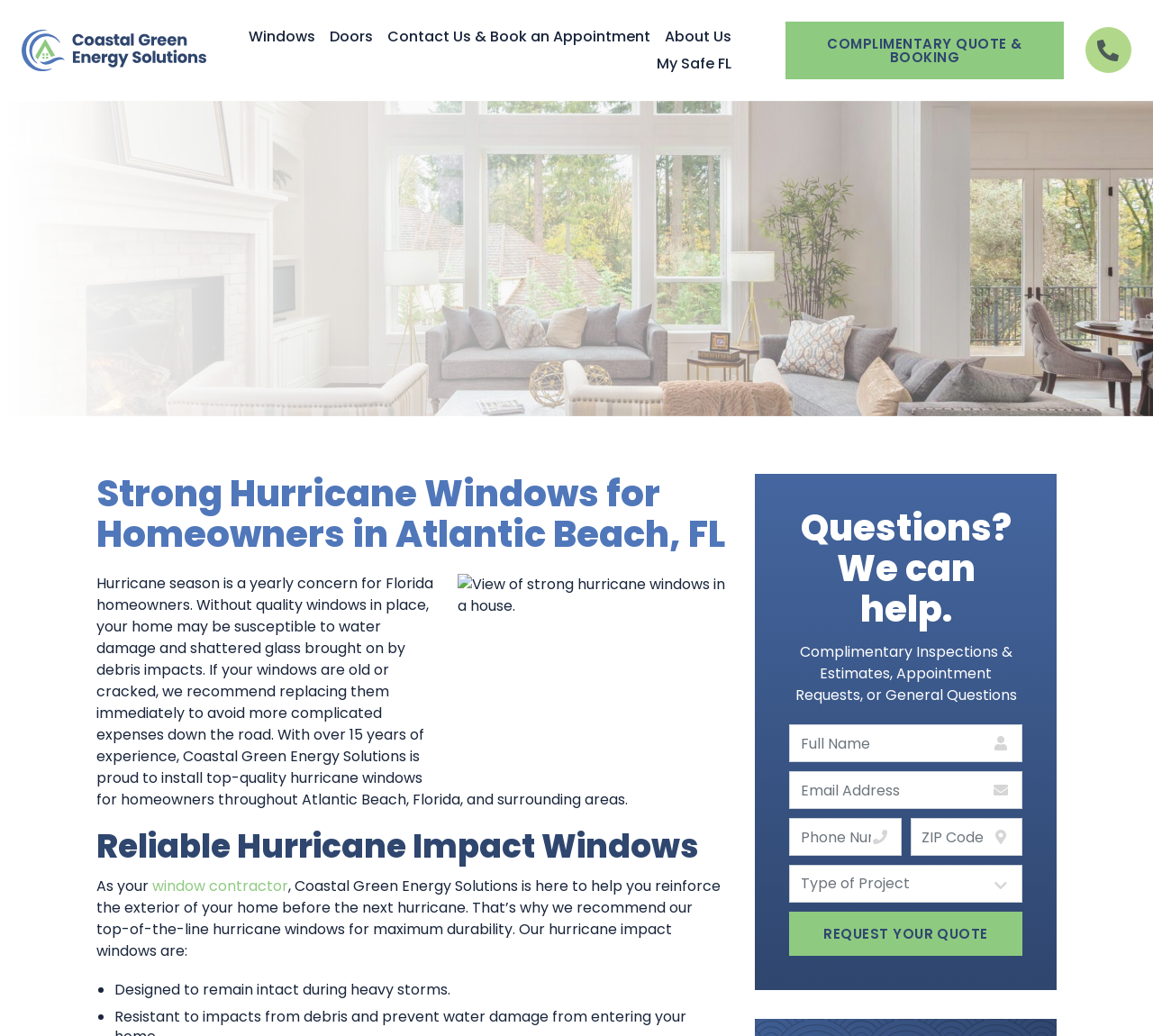Please identify the bounding box coordinates of the element on the webpage that should be clicked to follow this instruction: "Click on the link 'Join them→'". The bounding box coordinates should be given as four float numbers between 0 and 1, formatted as [left, top, right, bottom].

None